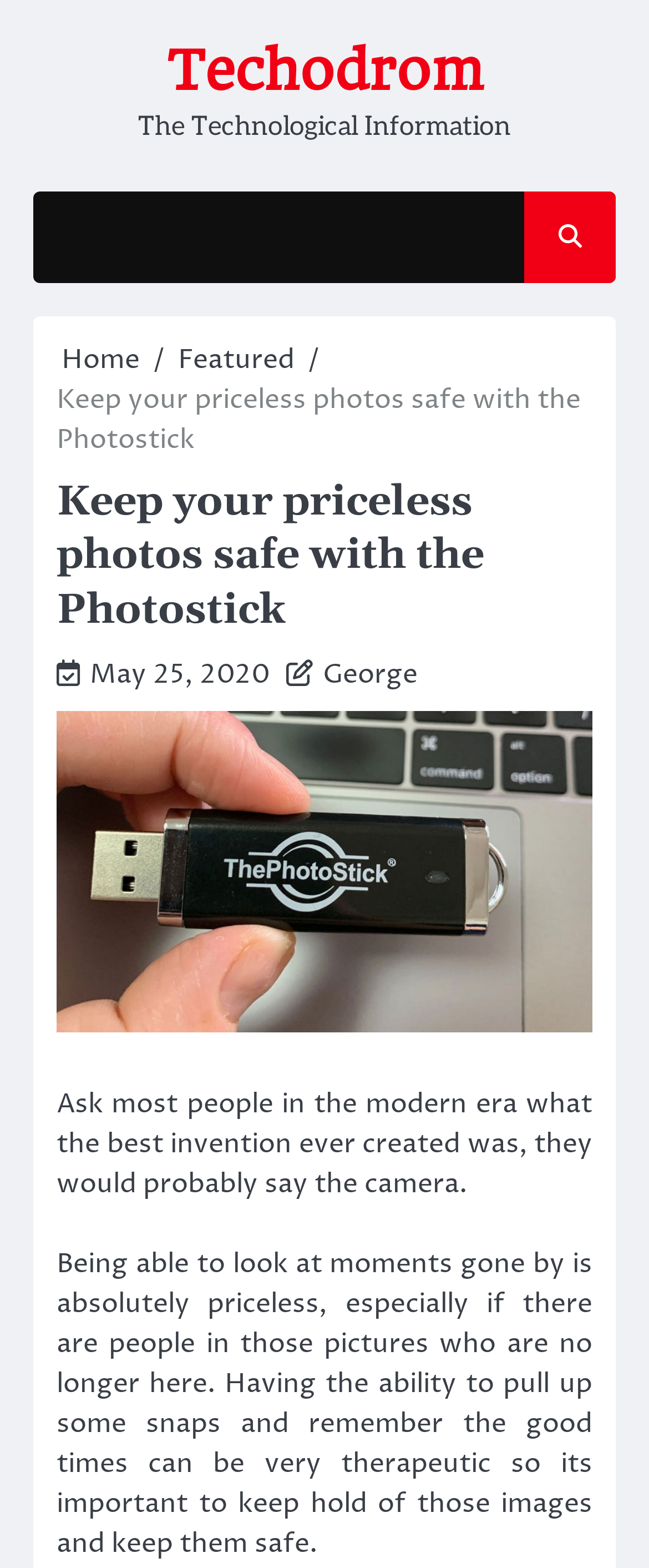Offer a thorough description of the webpage.

The webpage is about the importance of keeping photos safe, with a focus on the Photostick. At the top, there is a link to "Techodrom" and a static text "The Technological Information". Below this, there is a navigation section with breadcrumbs, containing links to "Home" and "Featured". 

To the right of the navigation section, there is a header with the title "Keep your priceless photos safe with the Photostick". Below the title, there is a link to the date "May 25, 2020" and another link to the author "George". 

The main content of the webpage is a two-paragraph article. The first paragraph starts with the question of what the best invention ever created is, and suggests that most people would say the camera. The second paragraph explains the importance of keeping photos safe, as they can evoke fond memories and be therapeutic.